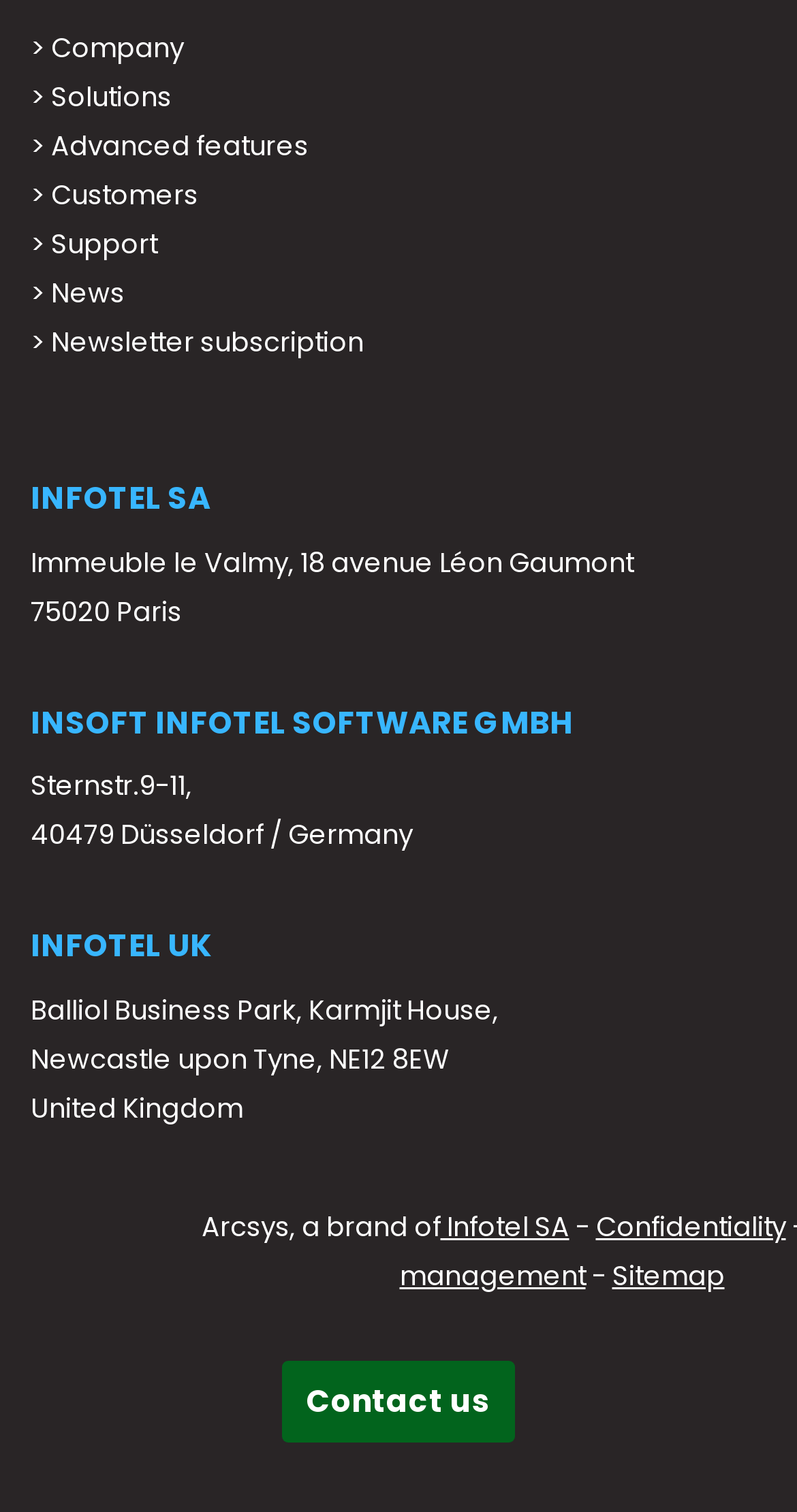Could you specify the bounding box coordinates for the clickable section to complete the following instruction: "Read the article by GOWRI"?

None